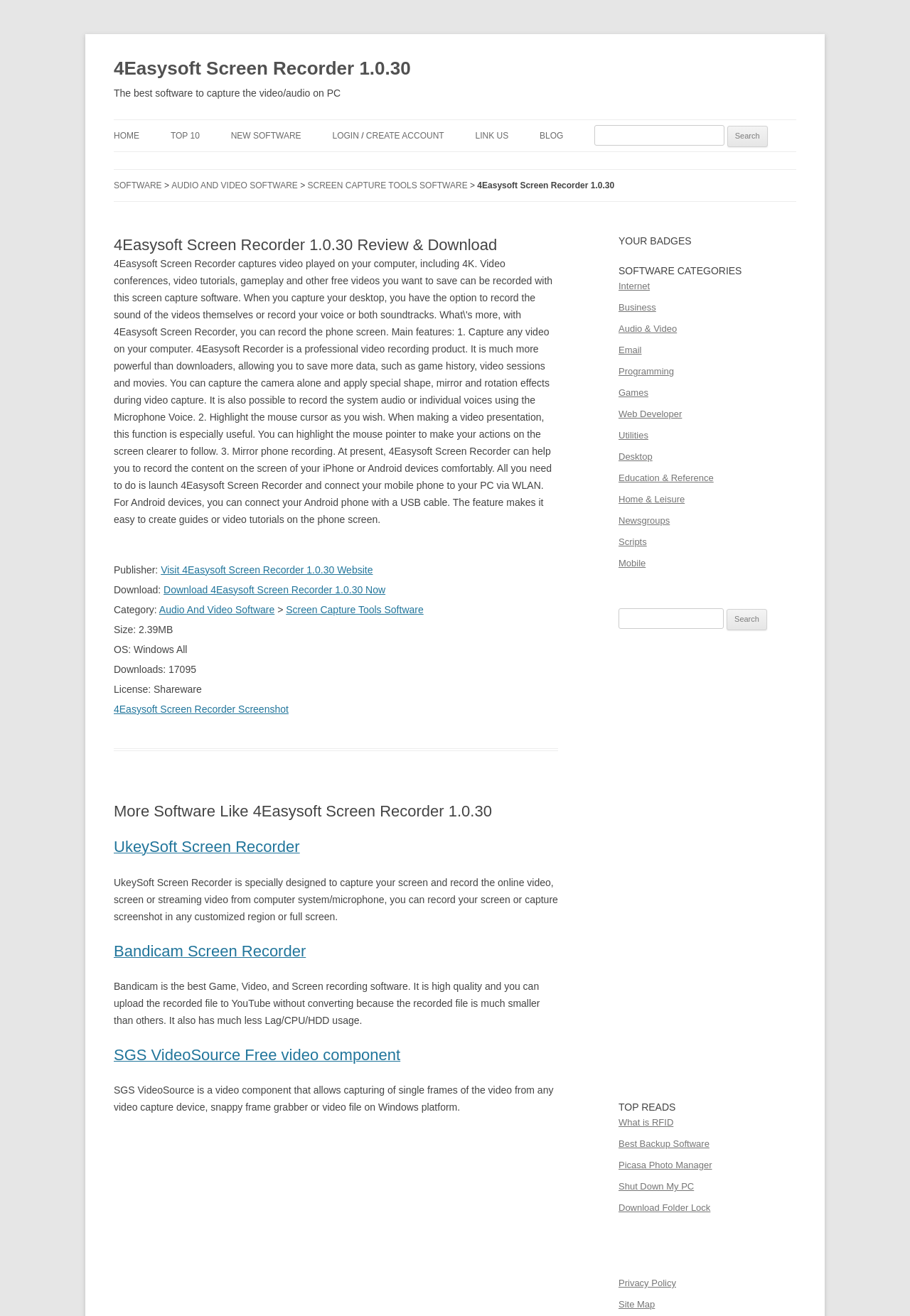What is the headline of the webpage?

4Easysoft Screen Recorder 1.0.30